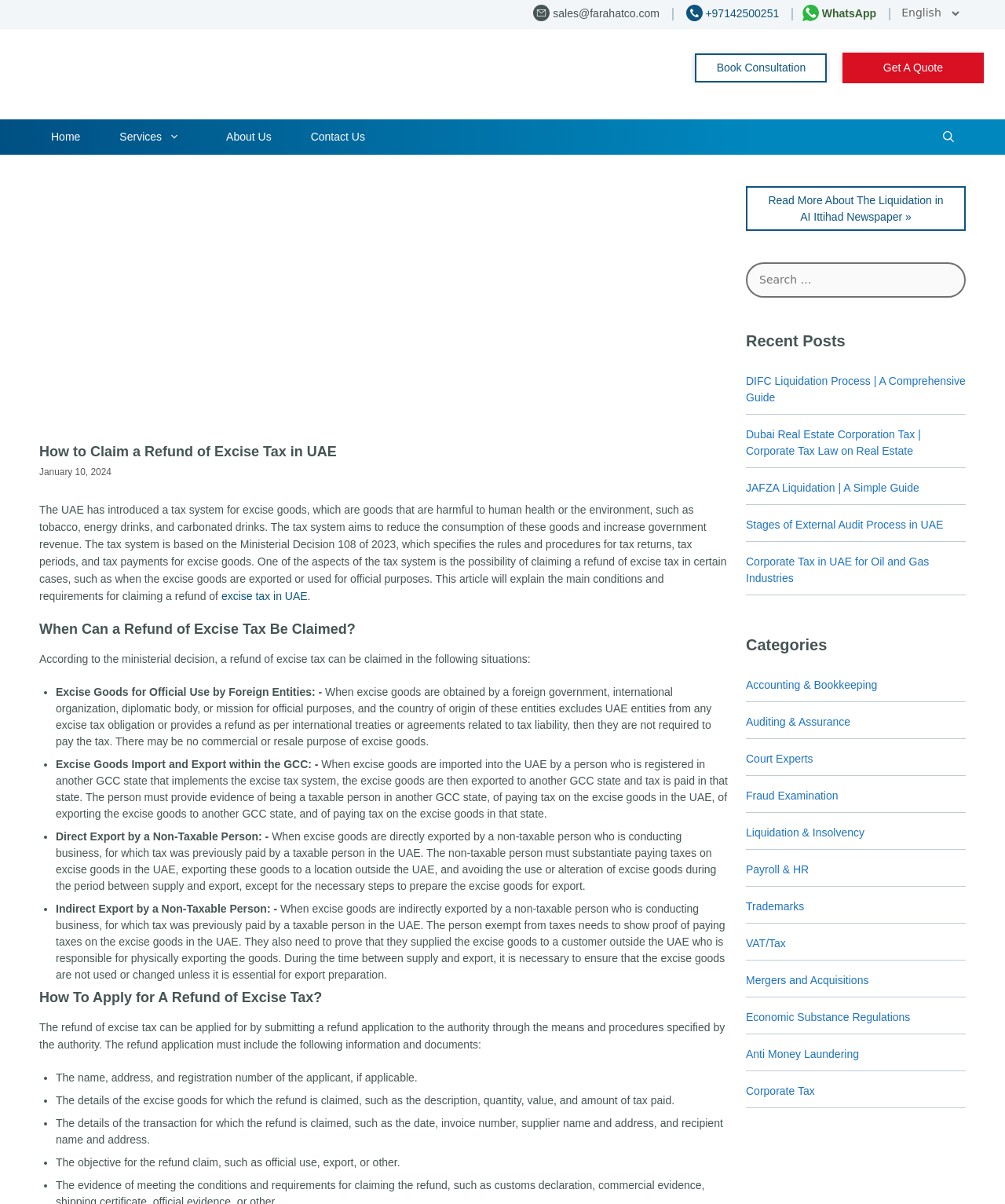Please determine the bounding box coordinates of the element's region to click for the following instruction: "Call +97142500251".

[0.682, 0.007, 0.789, 0.017]